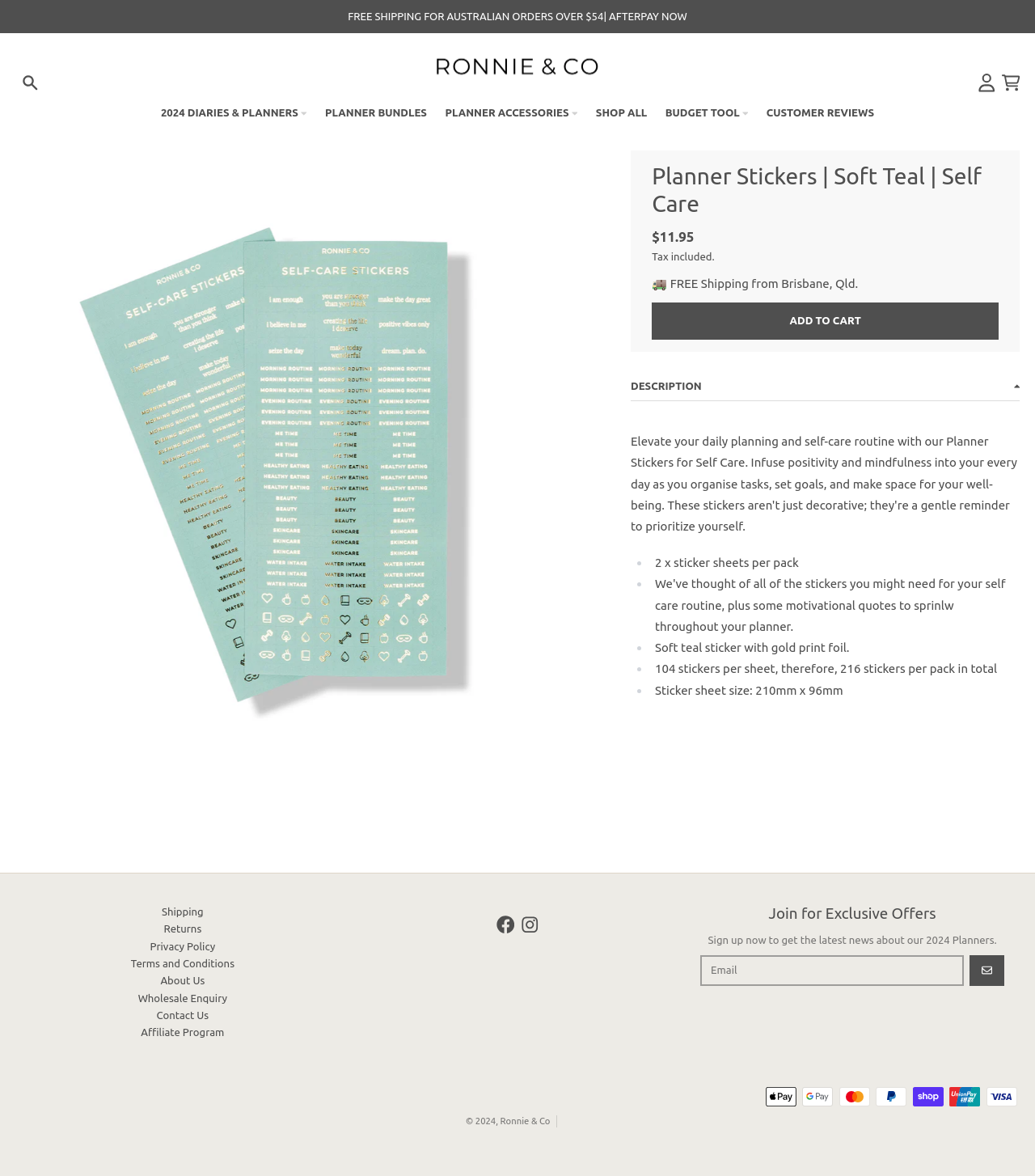Determine the bounding box coordinates for the clickable element to execute this instruction: "Sign up for exclusive offers". Provide the coordinates as four float numbers between 0 and 1, i.e., [left, top, right, bottom].

[0.676, 0.812, 0.931, 0.838]